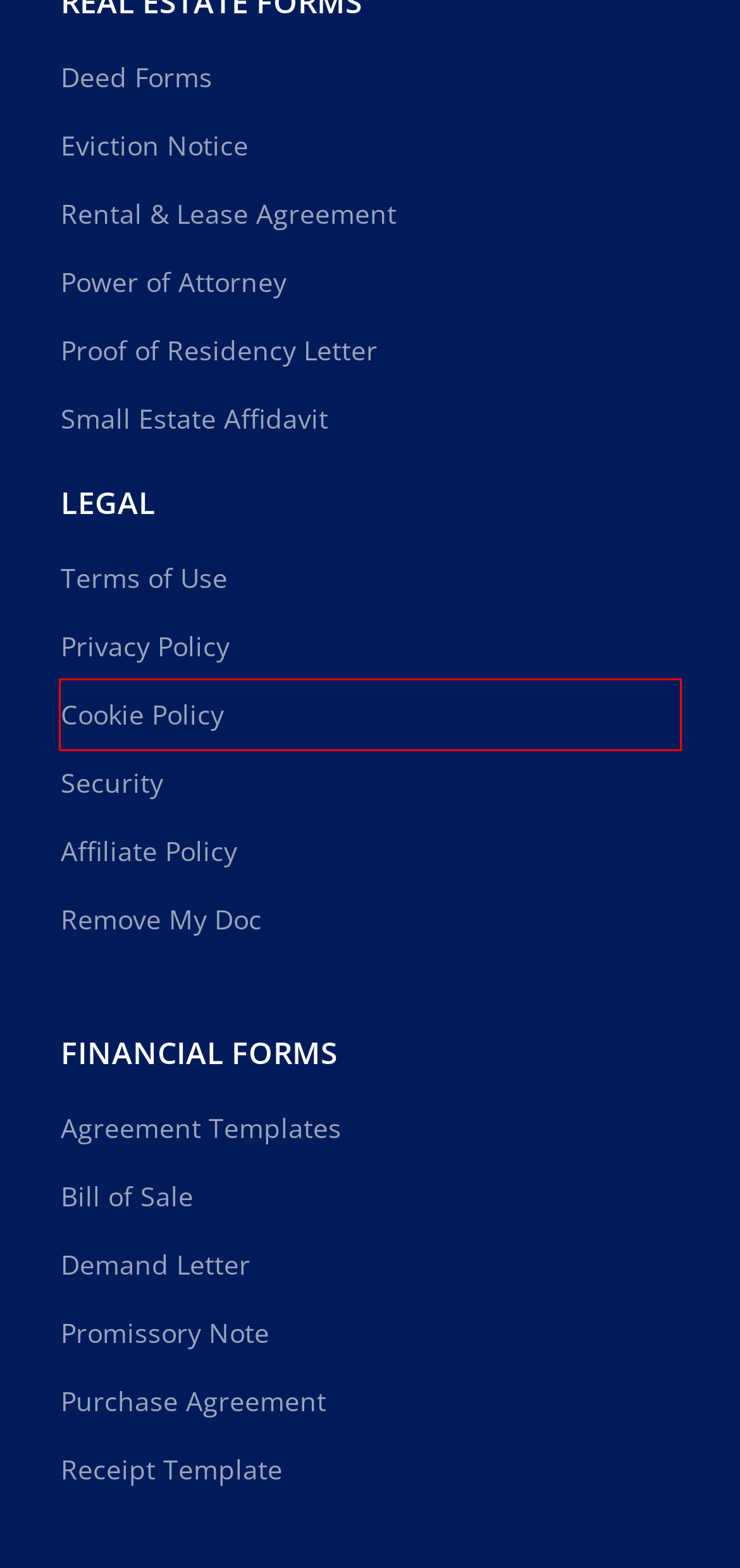Examine the screenshot of the webpage, which includes a red bounding box around an element. Choose the best matching webpage description for the page that will be displayed after clicking the element inside the red bounding box. Here are the candidates:
A. Legal Privacy Policy | CocoDoc
B. 70+ Rental & Lease Agreement Forms | Free Download | CocoDoc
C. Cookies Policy | CocoDoc
D. Free Eviction Notice Template | PDF & Word | CocoDoc
E. Free Demand Letter Template (PDF Samples) | CocoDoc
F. CocoDoc Affiliate Policy
G. Agreement Template | 80+ Free Forms | CocoDoc
H. Remove My Doc | CocoDoc

C